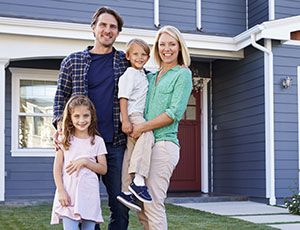What is the theme conveyed by the scene?
Please give a detailed and elaborate explanation in response to the question.

The caption describes the scene as conveying a sense of warmth and togetherness, highlighting the theme of family life and support, which emphasizes the importance of community and assistance.